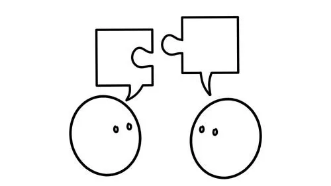What is the theme of the image?
Examine the image and give a concise answer in one word or a short phrase.

Communication